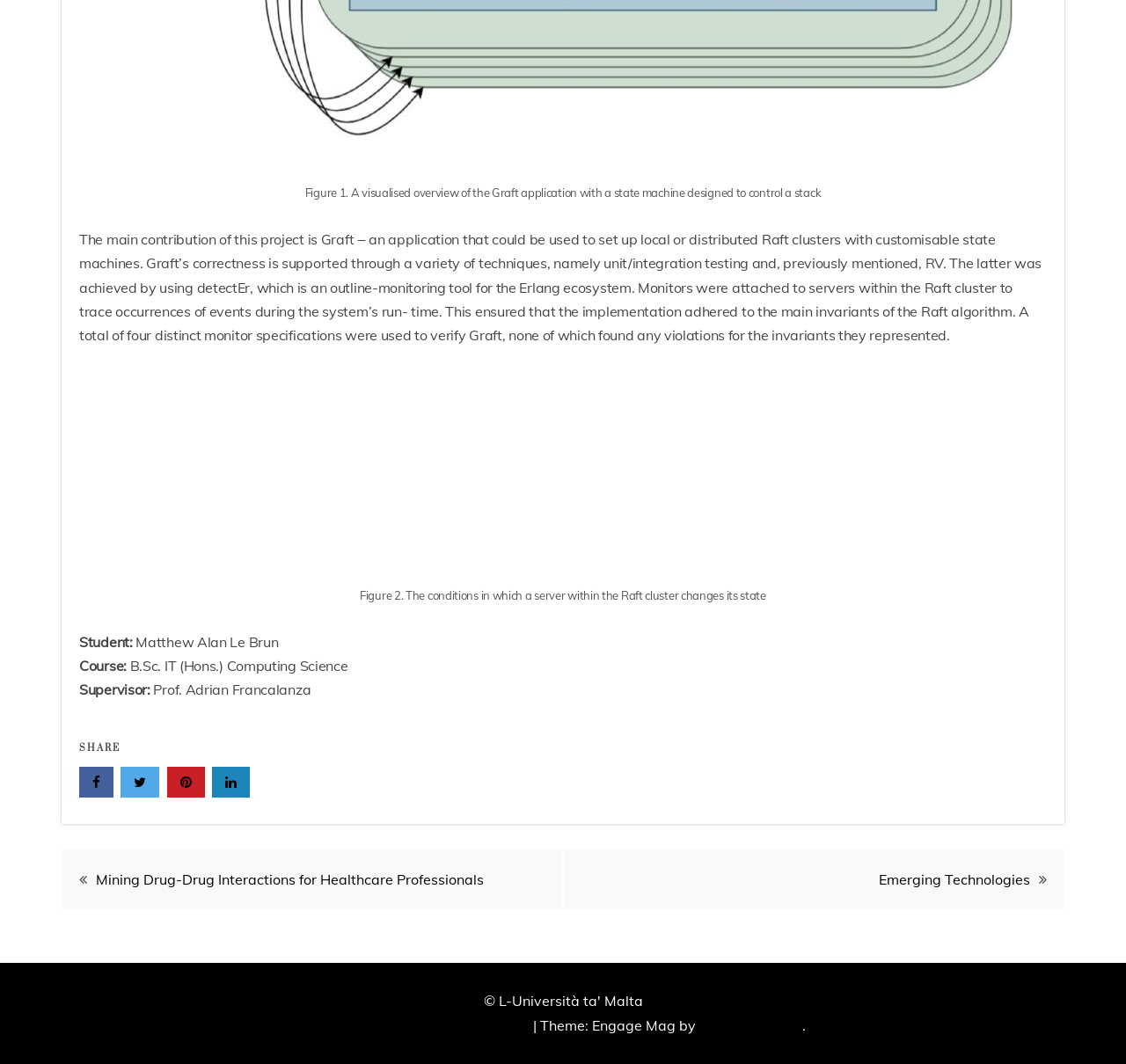What is the name of the supervisor?
From the image, respond using a single word or phrase.

Prof. Adrian Francalanza